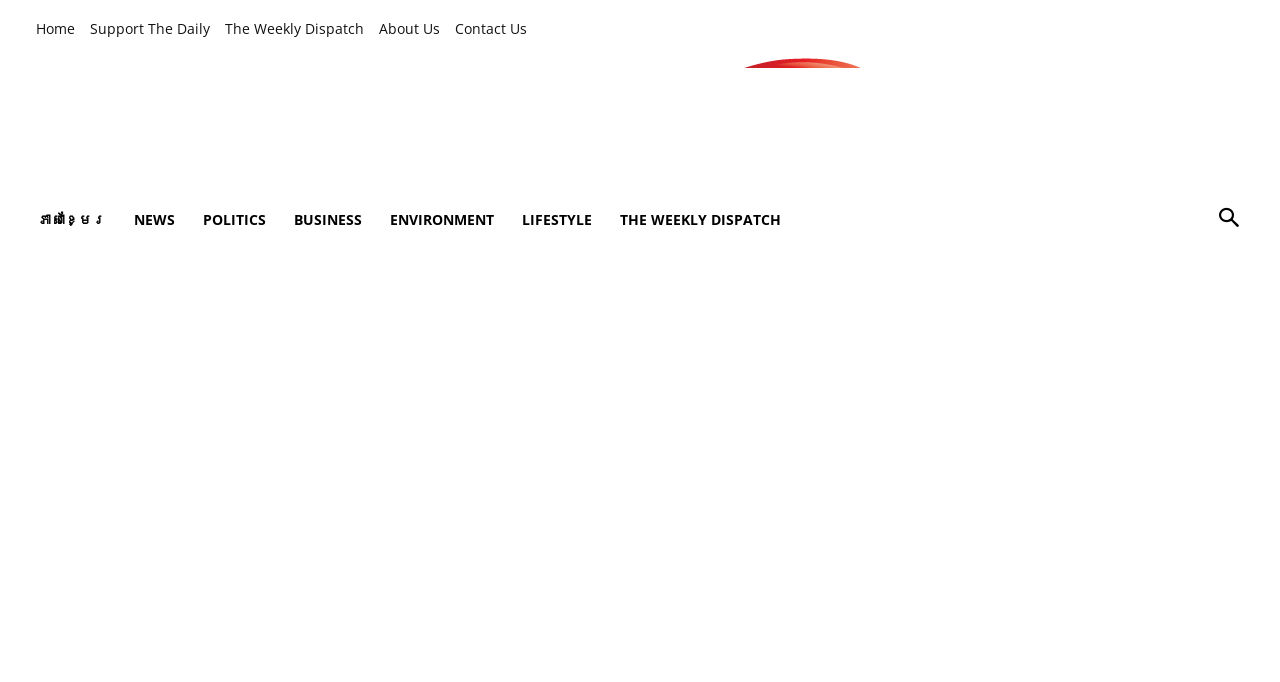Please answer the following question using a single word or phrase: 
What is the language option available on the webpage?

Khmer